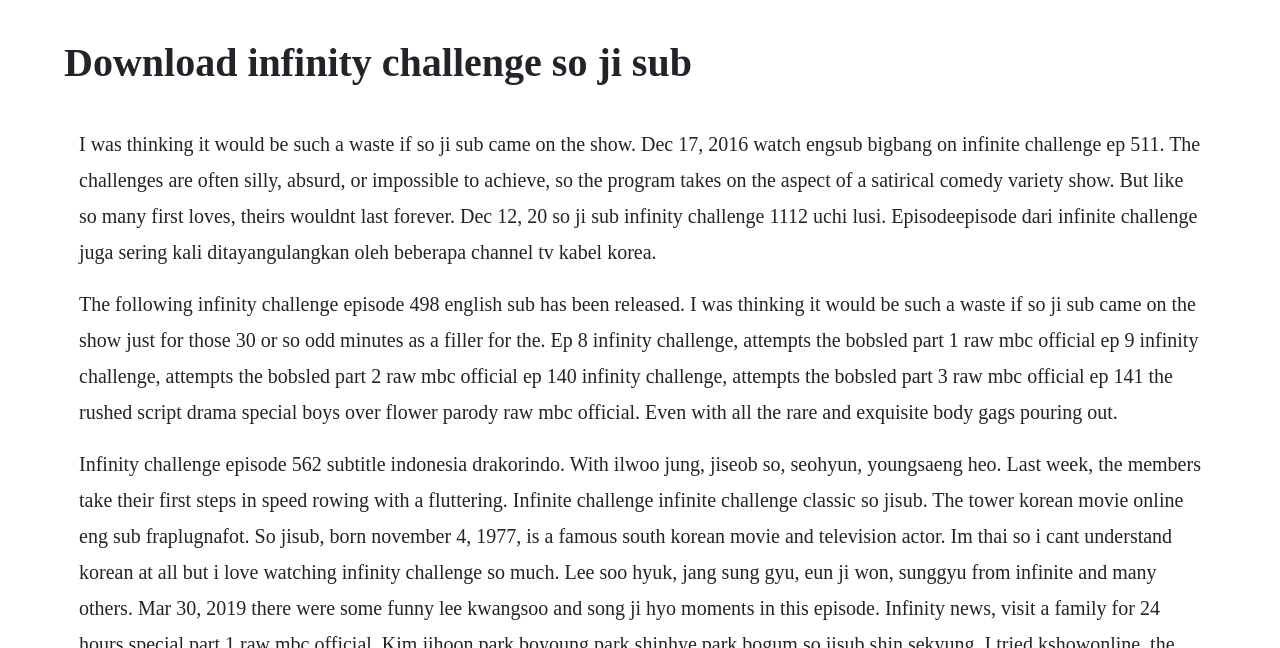Can you locate the main headline on this webpage and provide its text content?

Download infinity challenge so ji sub